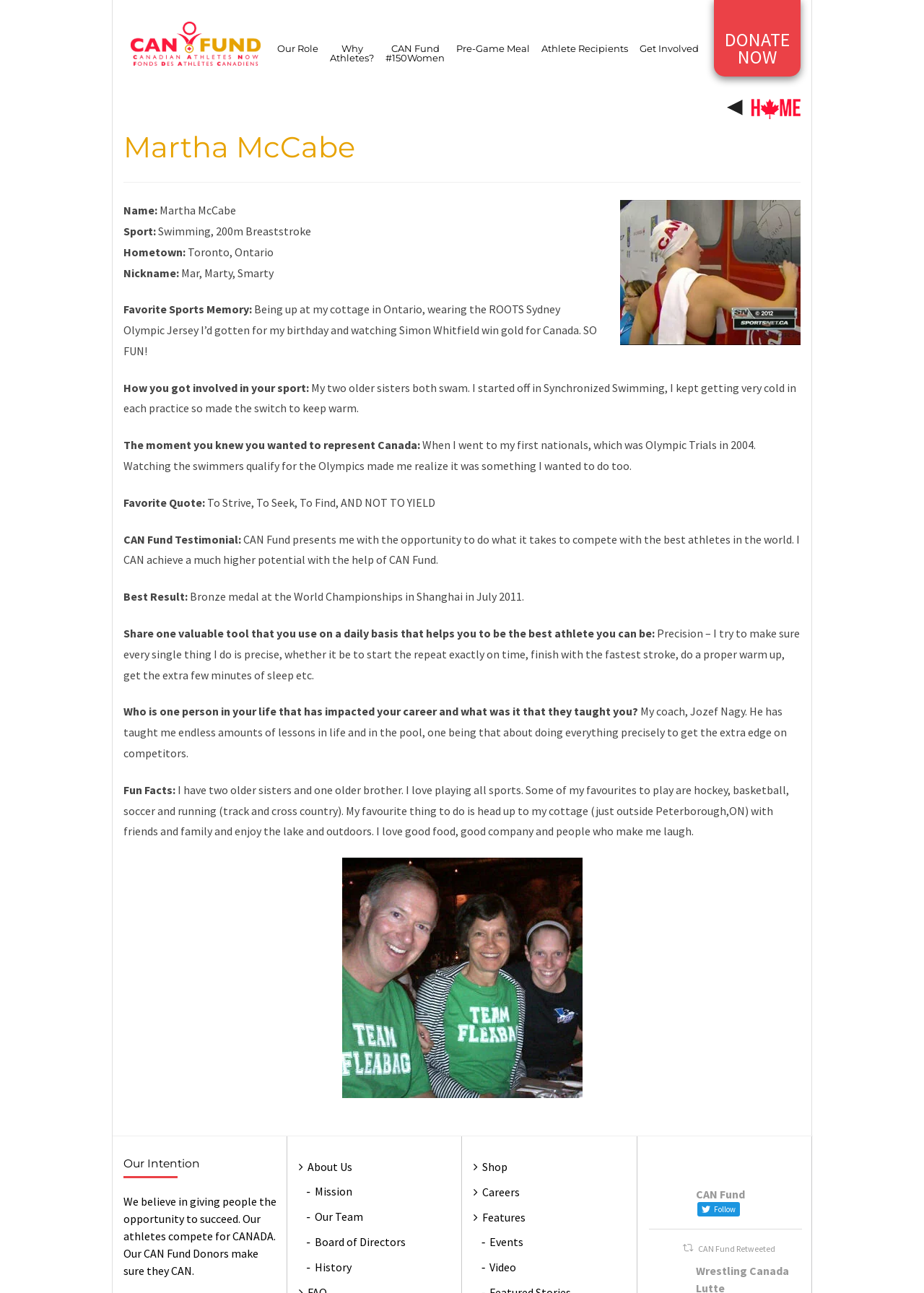What is the name of Martha McCabe's coach?
Identify the answer in the screenshot and reply with a single word or phrase.

Jozef Nagy